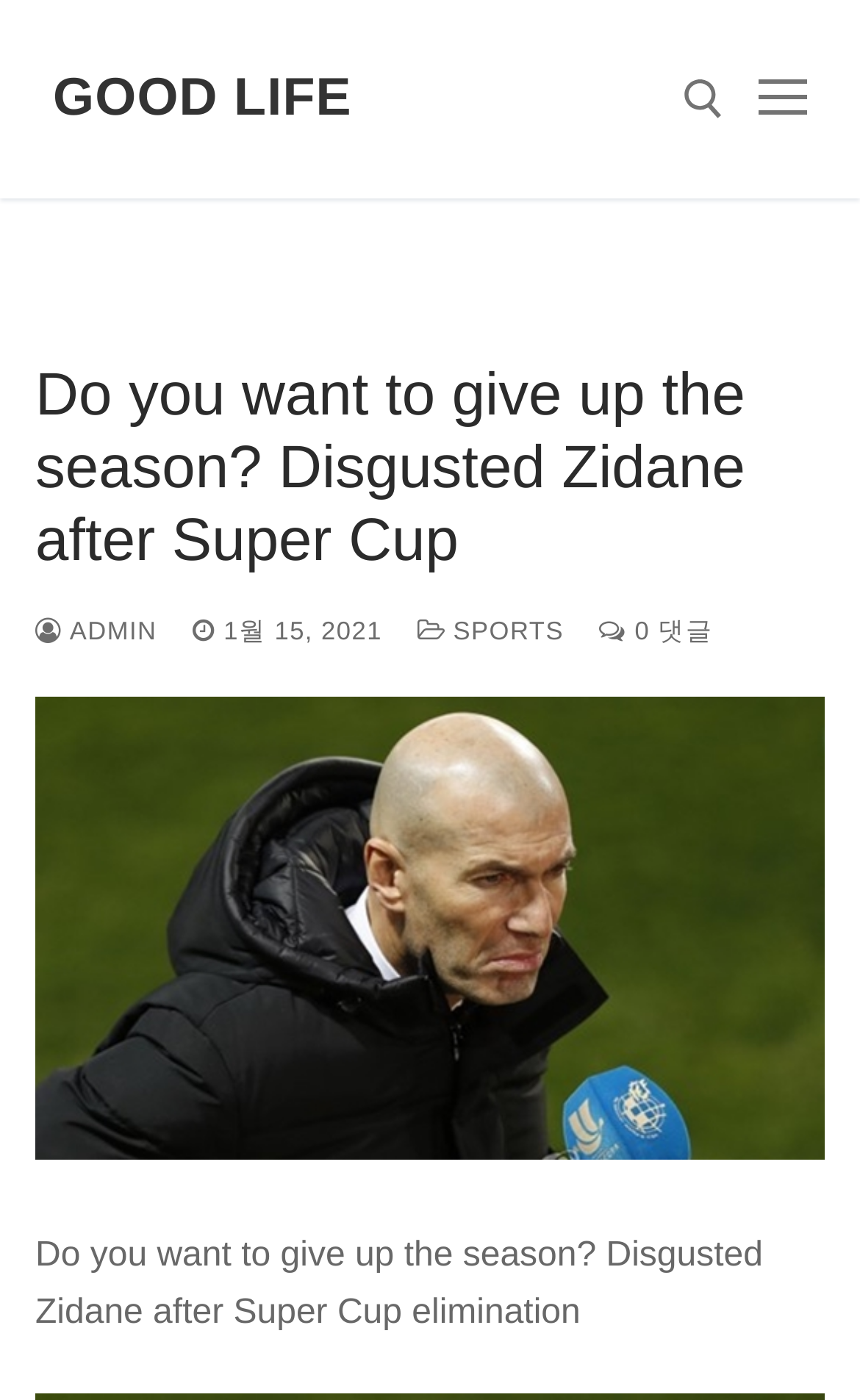Please provide a short answer using a single word or phrase for the question:
What is the number of comments on the article?

0